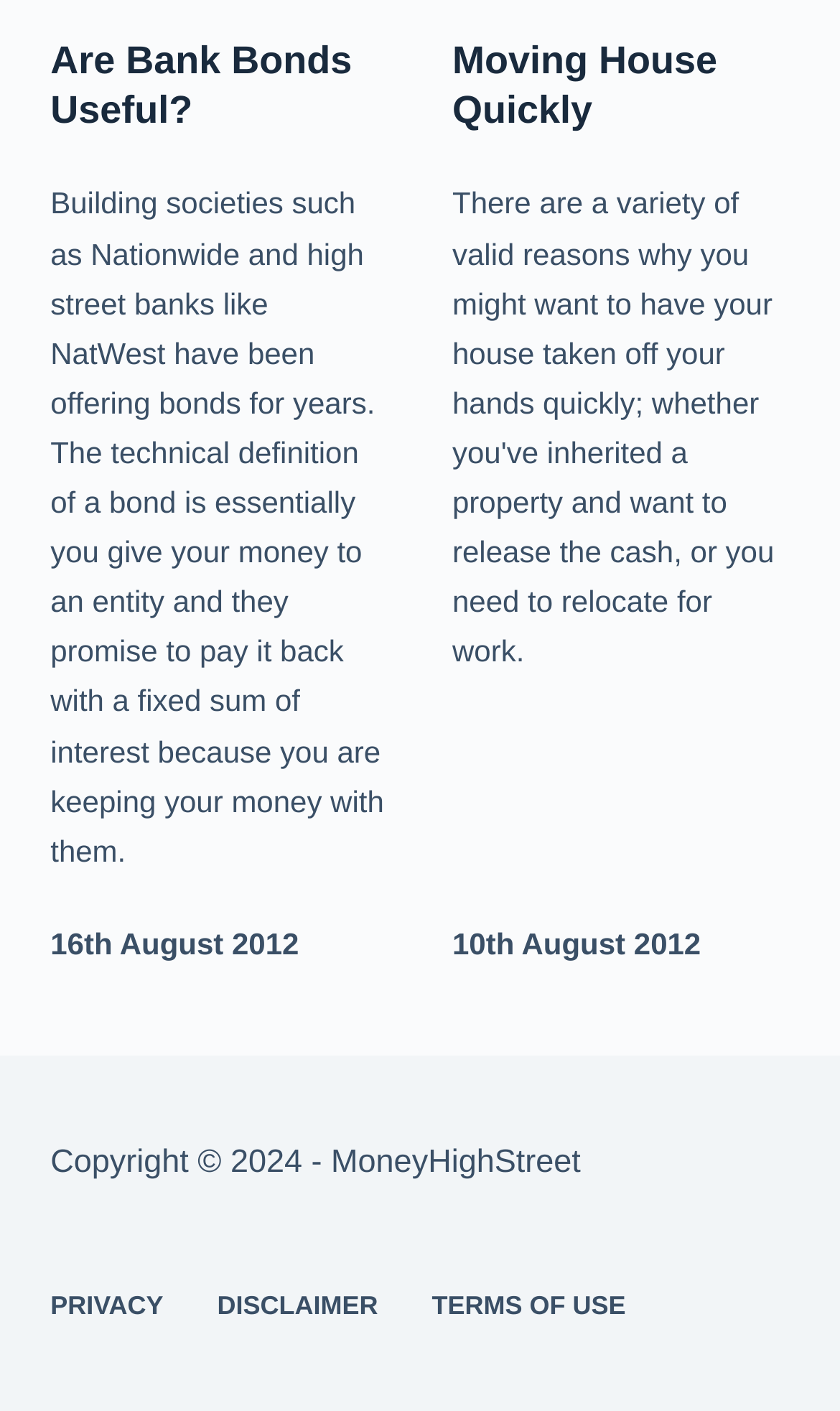Determine the bounding box coordinates of the UI element that matches the following description: "Are Bank Bonds Useful?". The coordinates should be four float numbers between 0 and 1 in the format [left, top, right, bottom].

[0.06, 0.027, 0.419, 0.093]